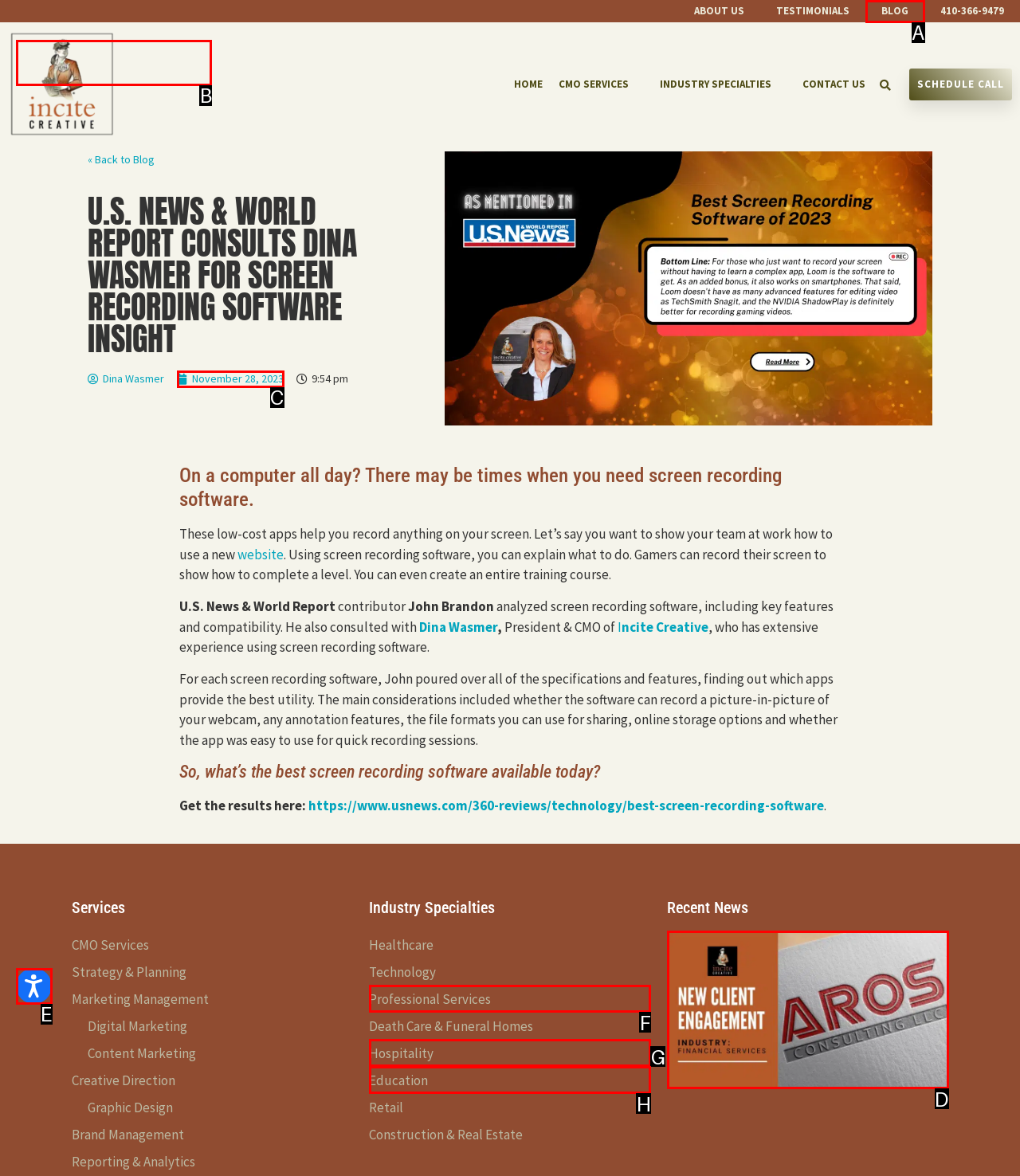Point out the HTML element I should click to achieve the following: Check the recent news about new client engagement with AROS Reply with the letter of the selected element.

D